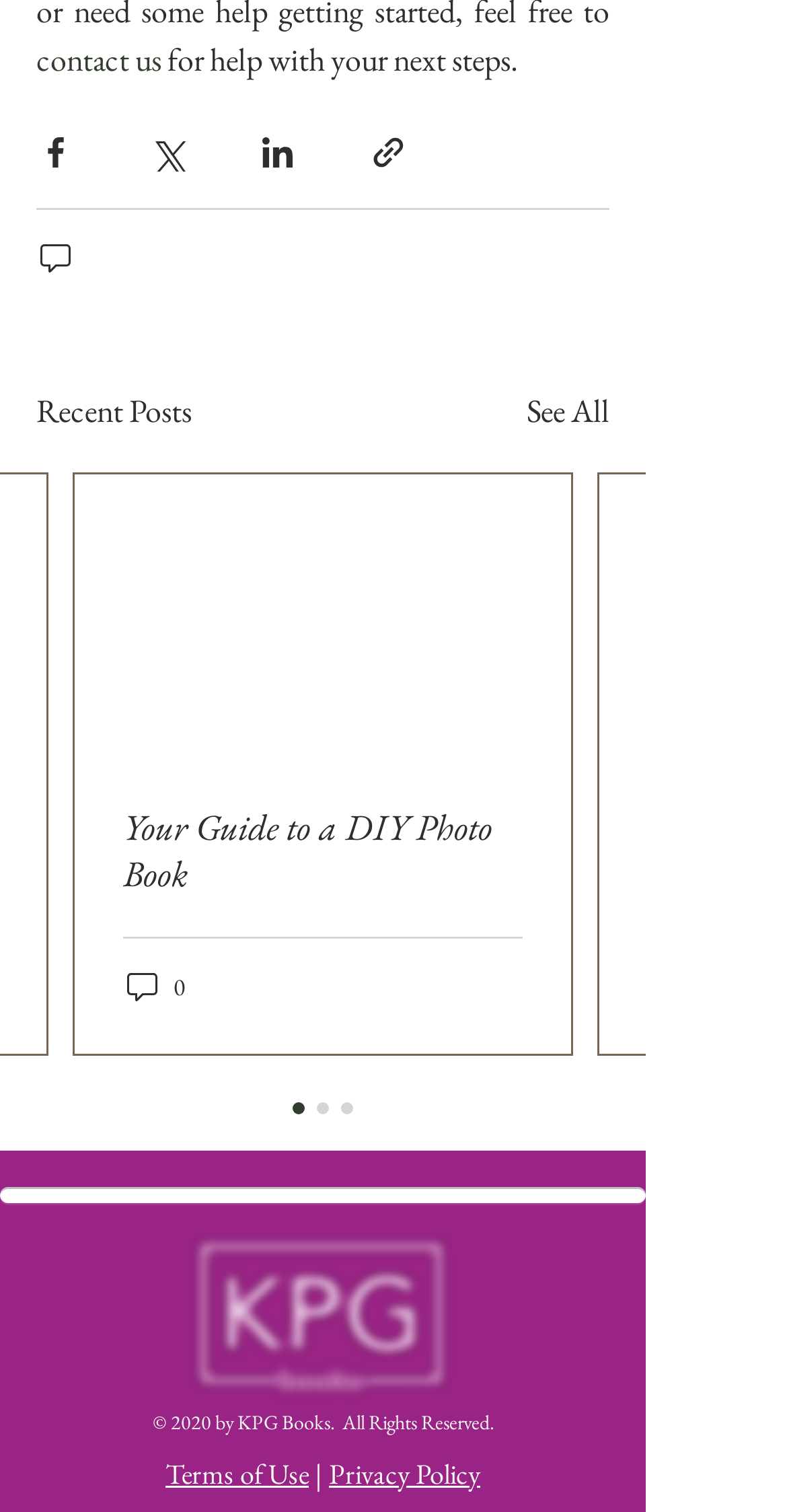Examine the image carefully and respond to the question with a detailed answer: 
What is the name of the company owning the website?

The copyright information at the bottom of the webpage mentions 'KPG Books', indicating that this is the company owning the website.